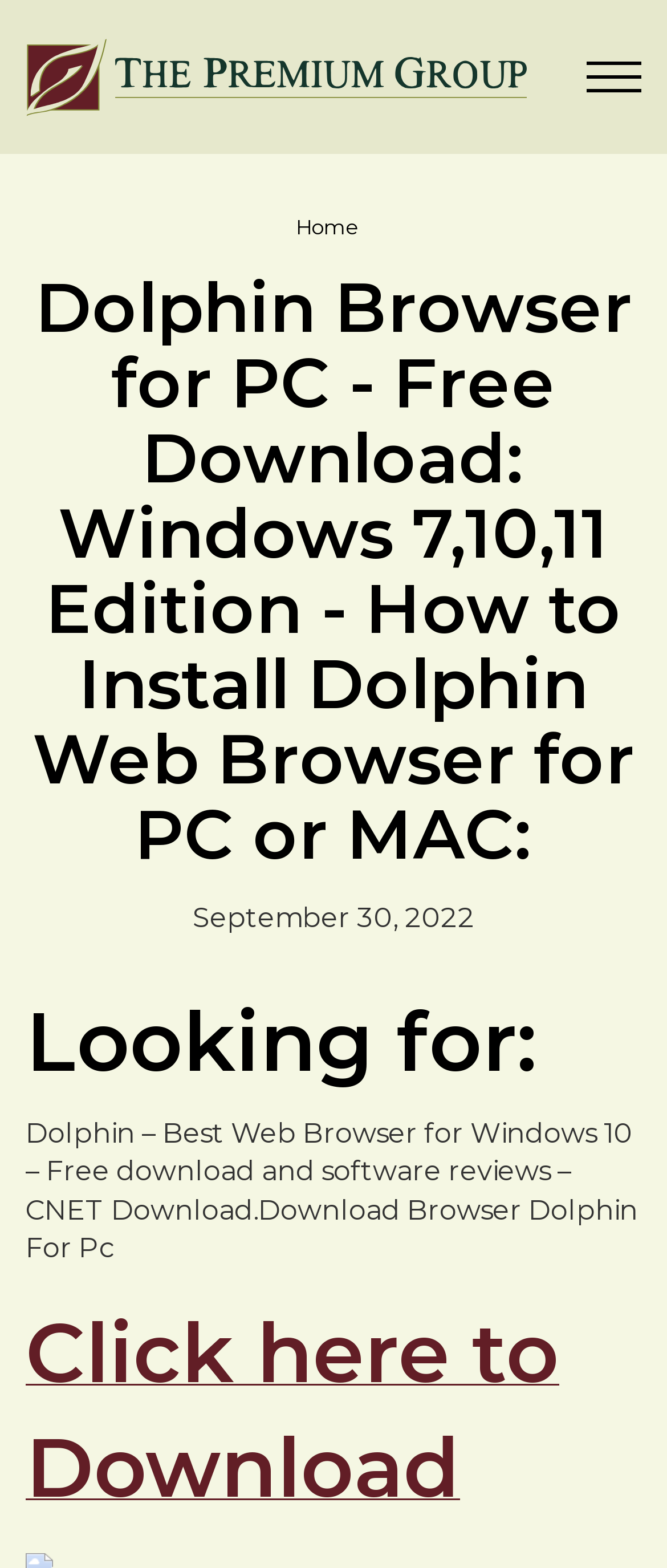Given the webpage screenshot, identify the bounding box of the UI element that matches this description: "Click here to Download".

[0.038, 0.865, 0.838, 0.959]